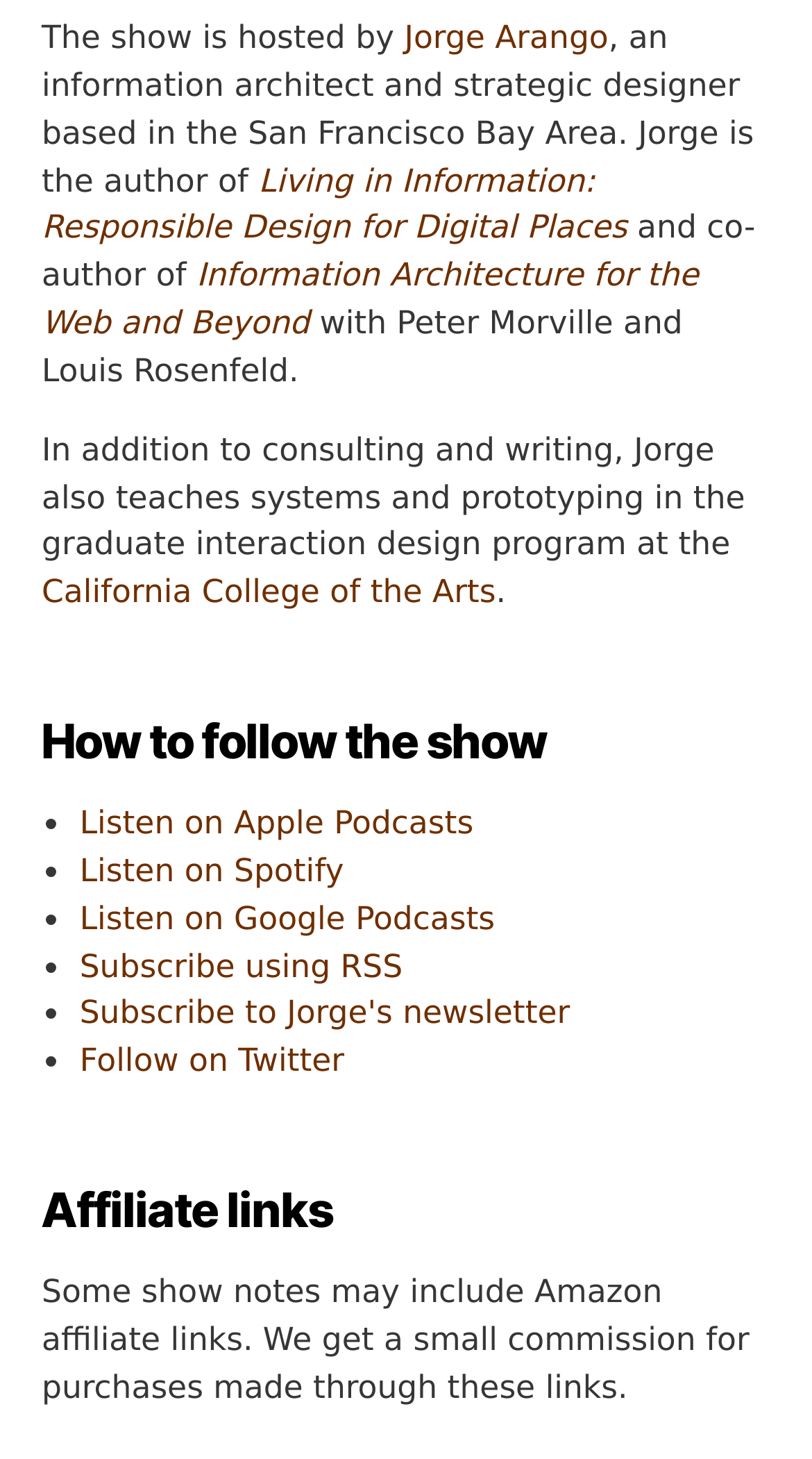Please determine the bounding box coordinates of the section I need to click to accomplish this instruction: "View patient forms".

None